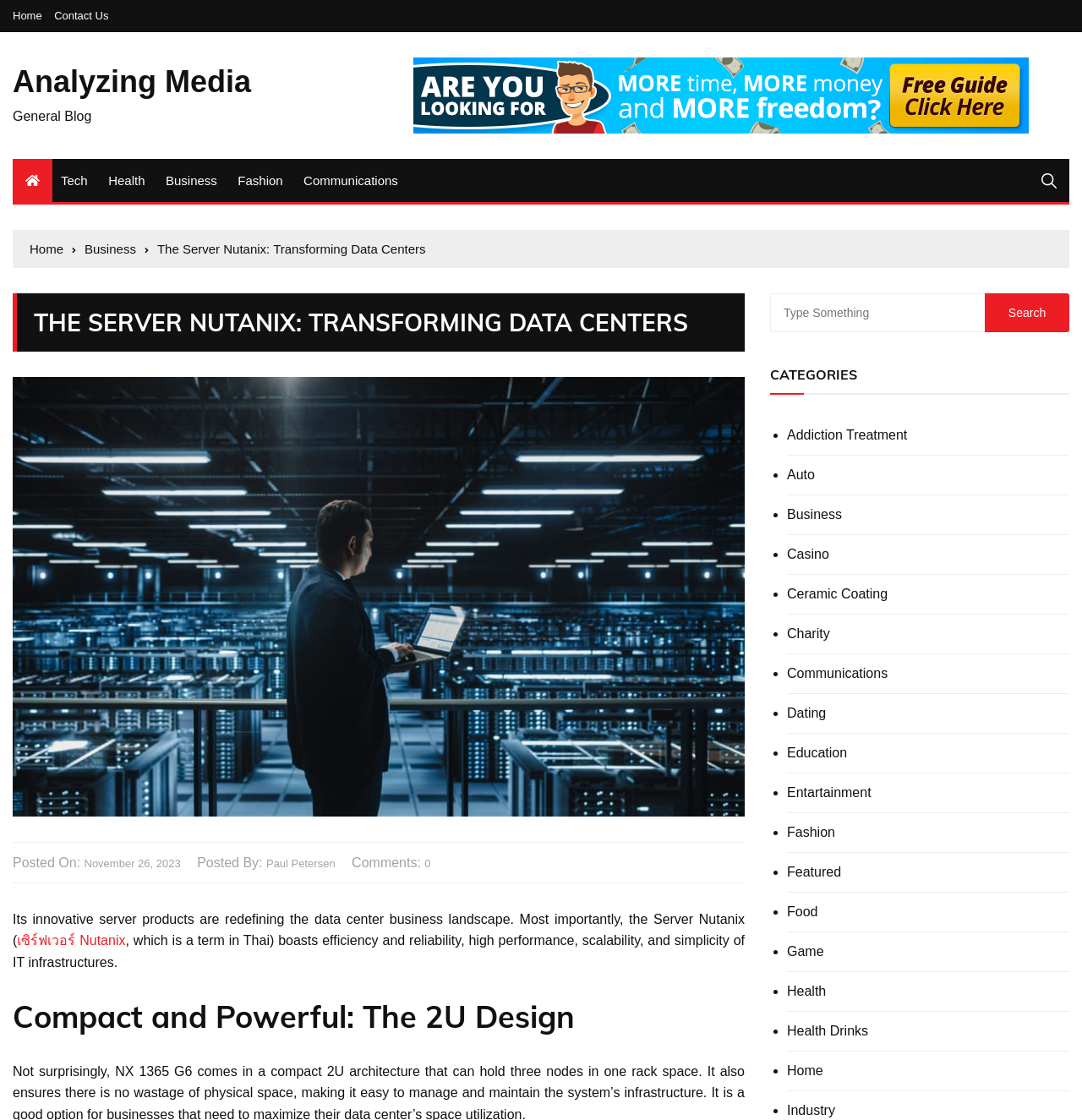Respond to the following question with a brief word or phrase:
Who is the author of this article?

Paul Petersen